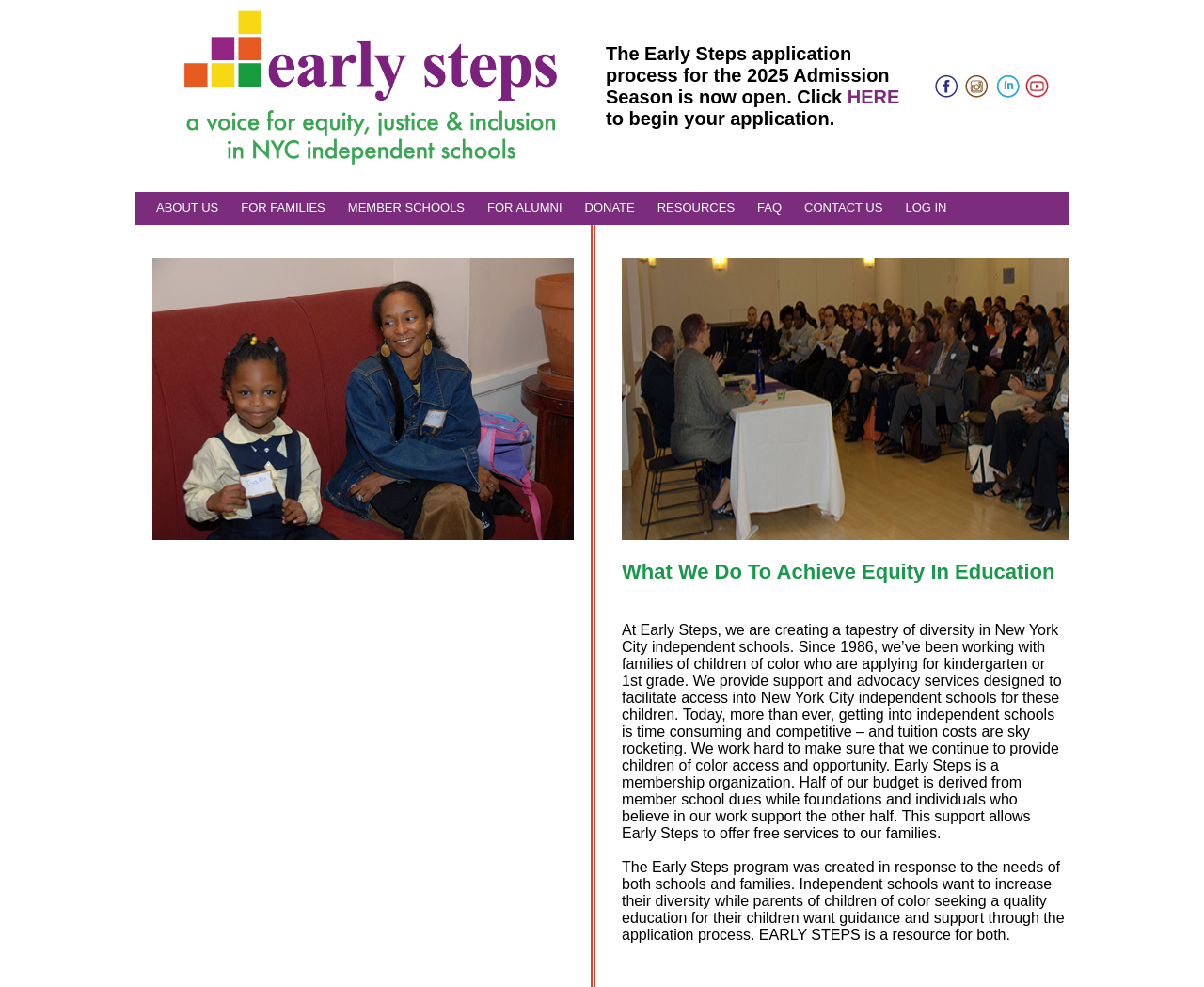Explain the webpage's design and content in an elaborate manner.

The webpage is about Early Steps, an educational opportunity program that helps increase enrollment of K and 1st grade students of color in independent schools to achieve equity in education. 

At the top of the page, there is a layout table with two cells. The left cell contains a message about the Early Steps application process for the 2025 Admission Season being open, with a link to begin the application. The right cell has links to LinkedIn and YouTube, each with its respective icon.

Below the layout table, there are six navigation links: ABOUT US, FOR FAMILIES, MEMBER SCHOOLS, FOR ALUMNI, DONATE, and RESOURCES, followed by two more links, FAQ and CONTACT US, and a LOG IN button.

On the left side of the page, there is an image of one of the students of color assisted by the program. On the right side, there is a larger image of a group learning about the education opportunity program.

Below the images, there is a heading "What We Do To Achieve Equity In Education" followed by a paragraph explaining the program's mission and services. The text describes how Early Steps works with families of children of color to facilitate access into New York City independent schools, providing support and advocacy services. It also mentions the program's funding model, which includes membership school dues and support from foundations and individuals.

Finally, there is another paragraph explaining the creation of the Early Steps program, which was designed to meet the needs of both independent schools seeking to increase diversity and parents of children of color seeking guidance and support through the application process.